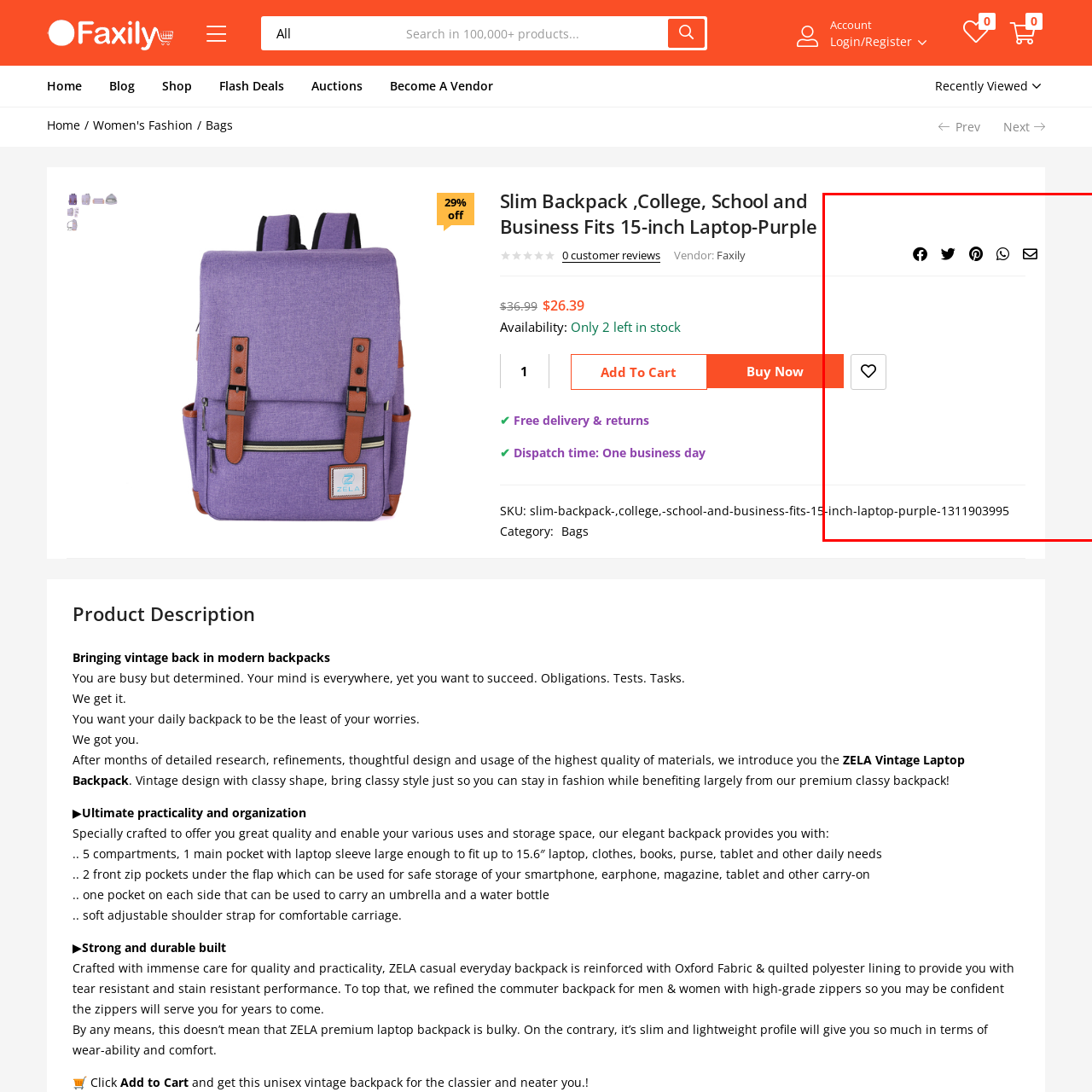Describe all the elements and activities occurring in the red-outlined area of the image extensively.

This image features a stylish and functional slim backpack designed for college, school, and business use, capable of fitting a 15-inch laptop. The backpack is presented in a vibrant purple color, embodying a modern vintage aesthetic. Alongside the product visual, there are social media sharing icons for platforms like Facebook, Twitter, Pinterest, and WhatsApp, making it easy for users to share their interest. Additionally, buttons for adding the item to a shopping cart or saving it to a wishlist are prominently displayed, highlighting the product's availability and encouraging immediate purchase. The overall aesthetic combines practicality with flair, appealing to students and professionals alike.